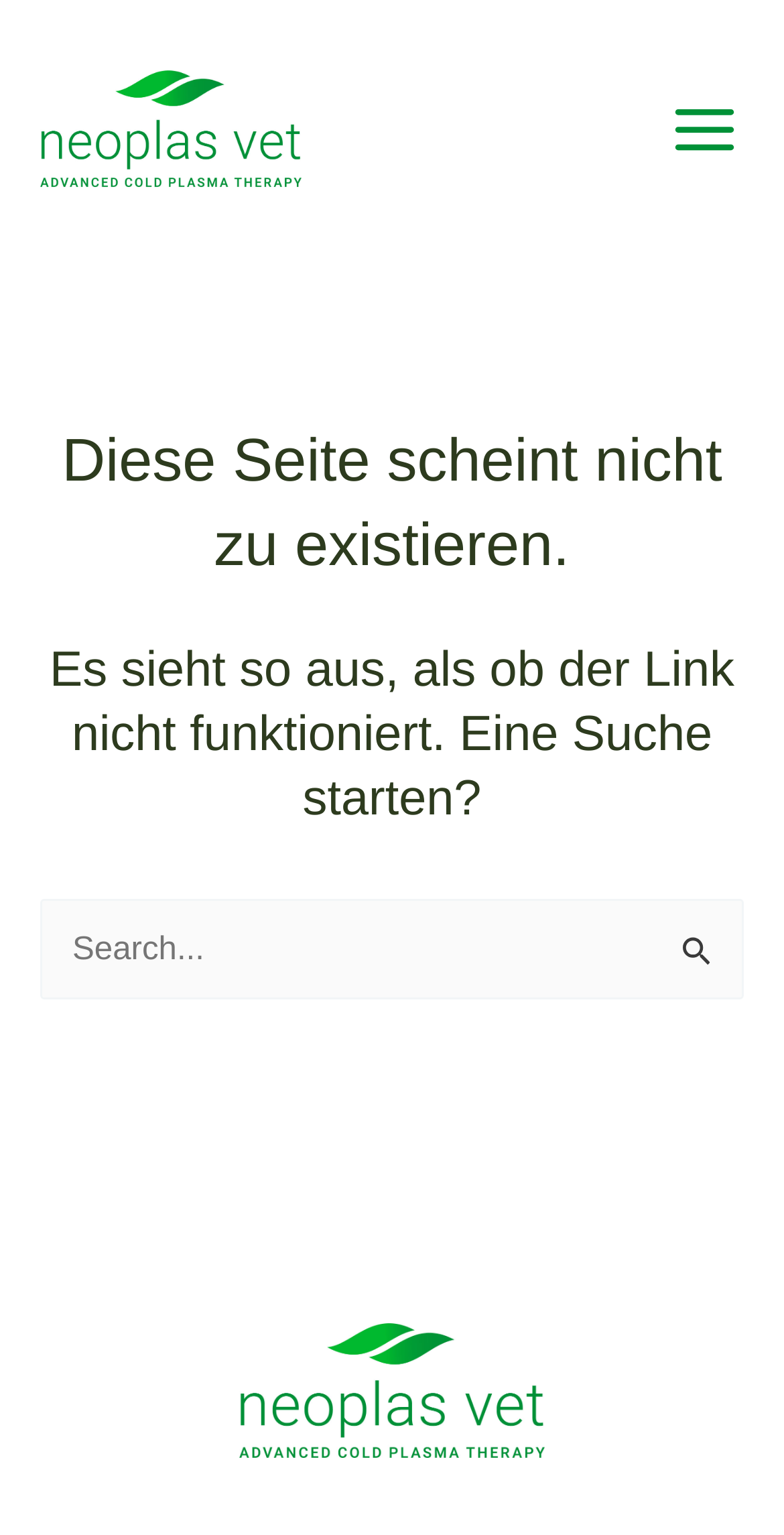Reply to the question with a single word or phrase:
How many buttons are there in the search section?

Two